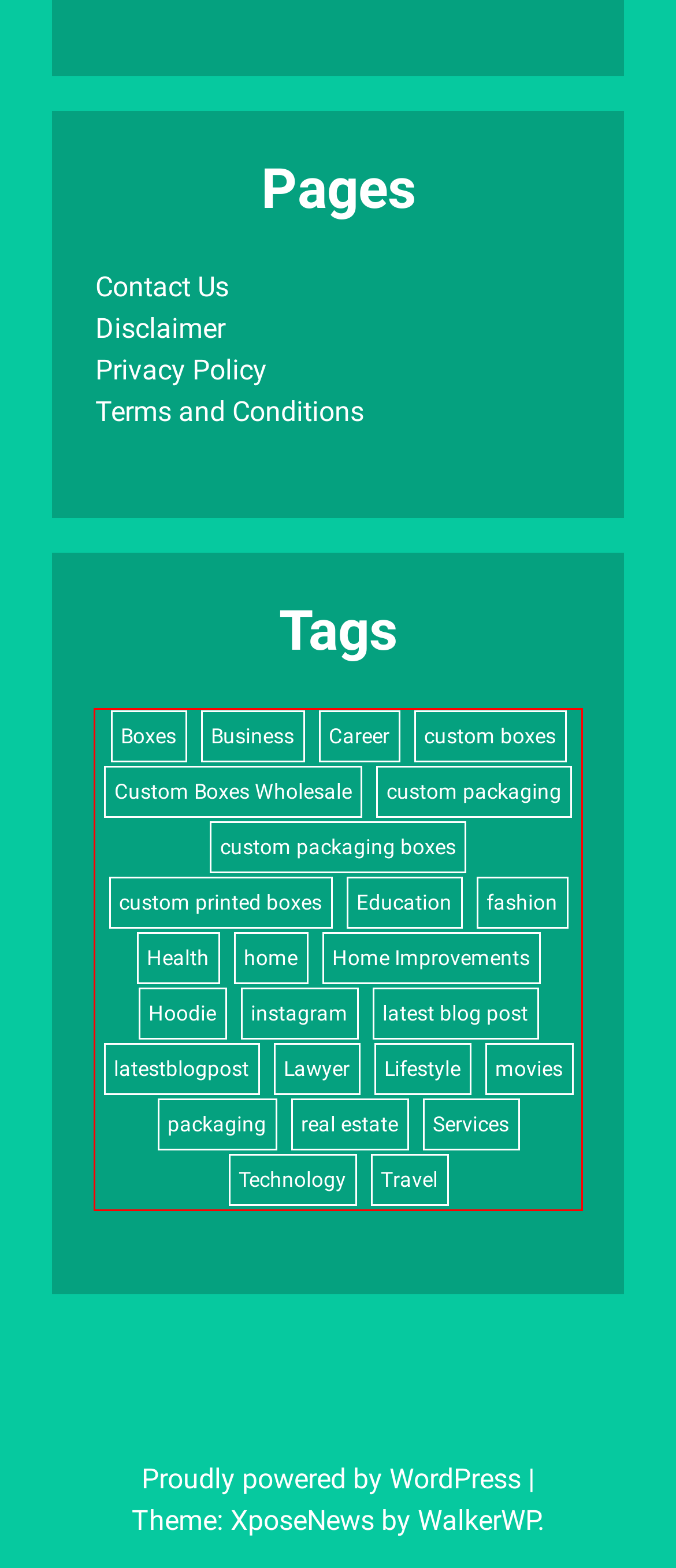Look at the webpage screenshot and recognize the text inside the red bounding box.

Boxes Business Career custom boxes Custom Boxes Wholesale custom packaging custom packaging boxes custom printed boxes Education fashion Health home Home Improvements Hoodie instagram latest blog post latestblogpost Lawyer Lifestyle movies packaging real estate Services Technology Travel